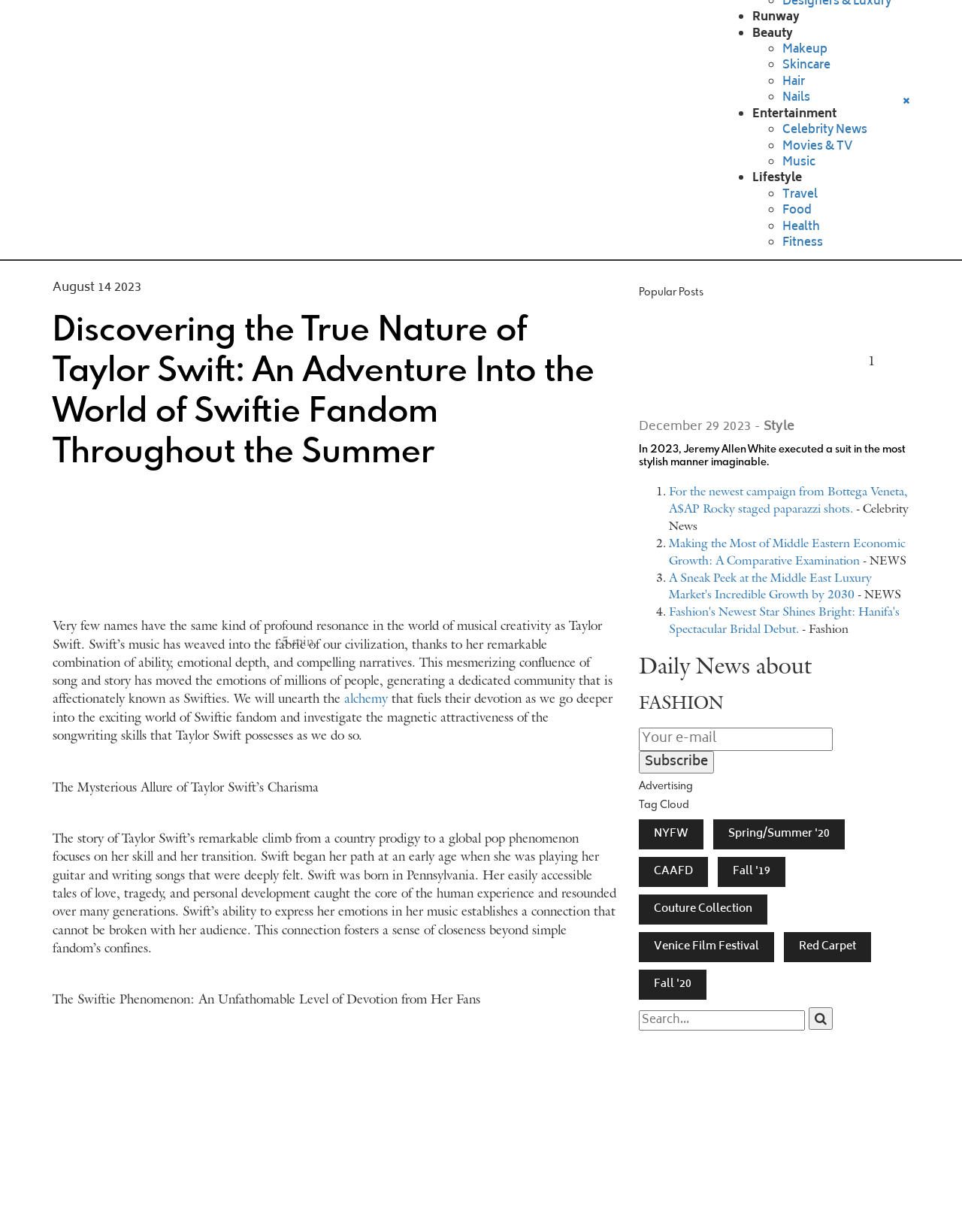Please identify the bounding box coordinates of the element that needs to be clicked to perform the following instruction: "View the 'Popular Posts'".

[0.664, 0.233, 0.945, 0.242]